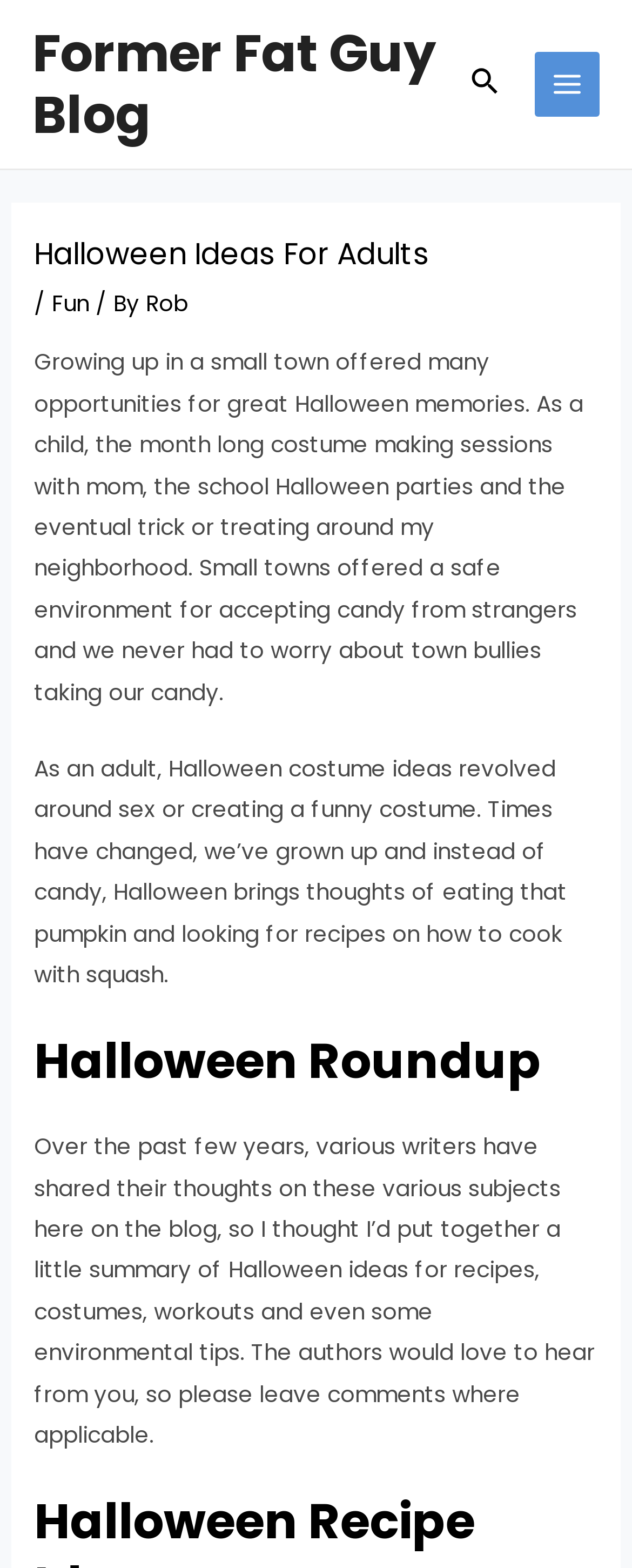Respond to the question below with a single word or phrase: What is the name of the blog?

Former Fat Guy Blog